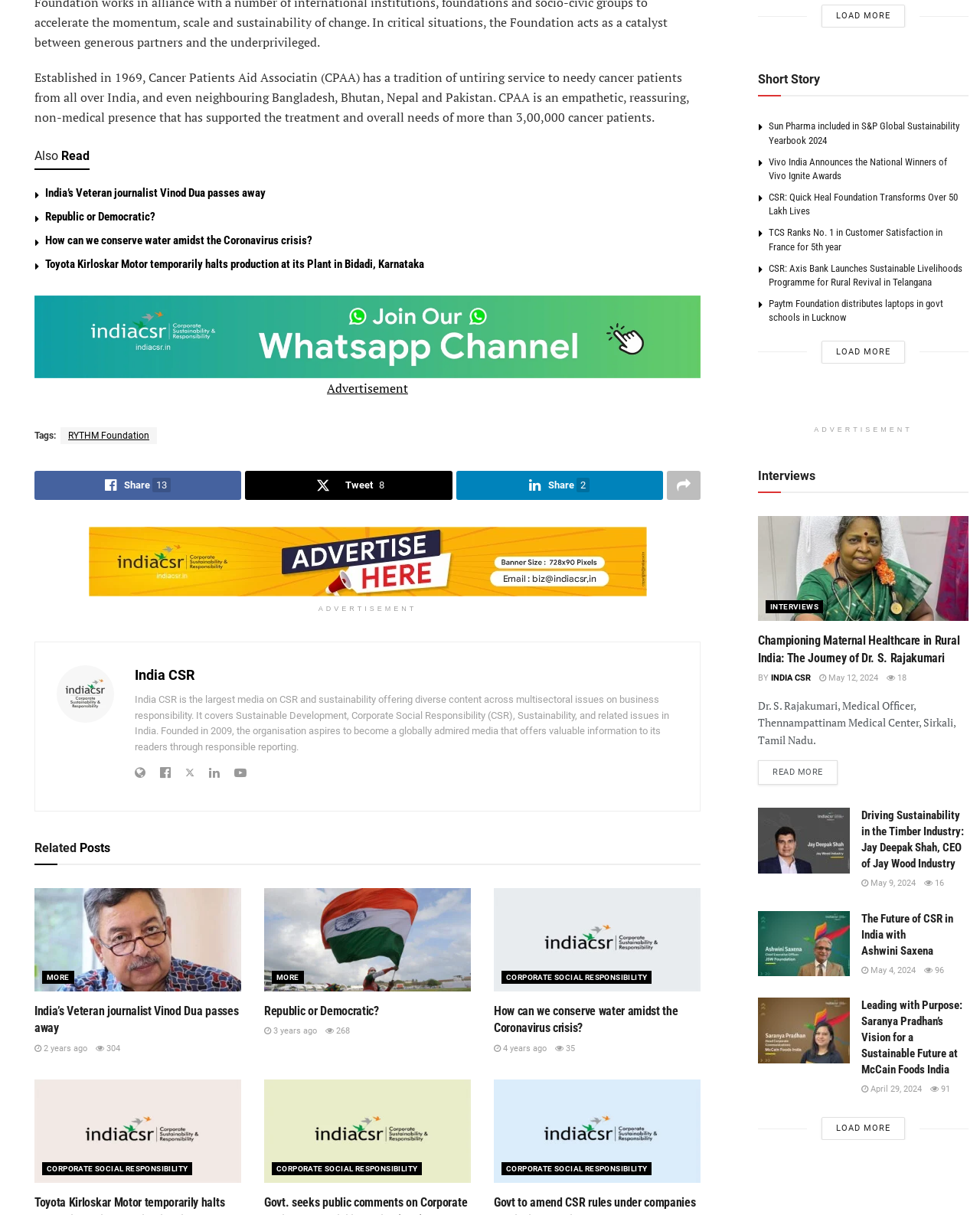Examine the image carefully and respond to the question with a detailed answer: 
What is the name of the organization established in 1969?

The answer can be found in the first StaticText element, which describes the organization 'Cancer Patients Aid Association (CPAA)' established in 1969.